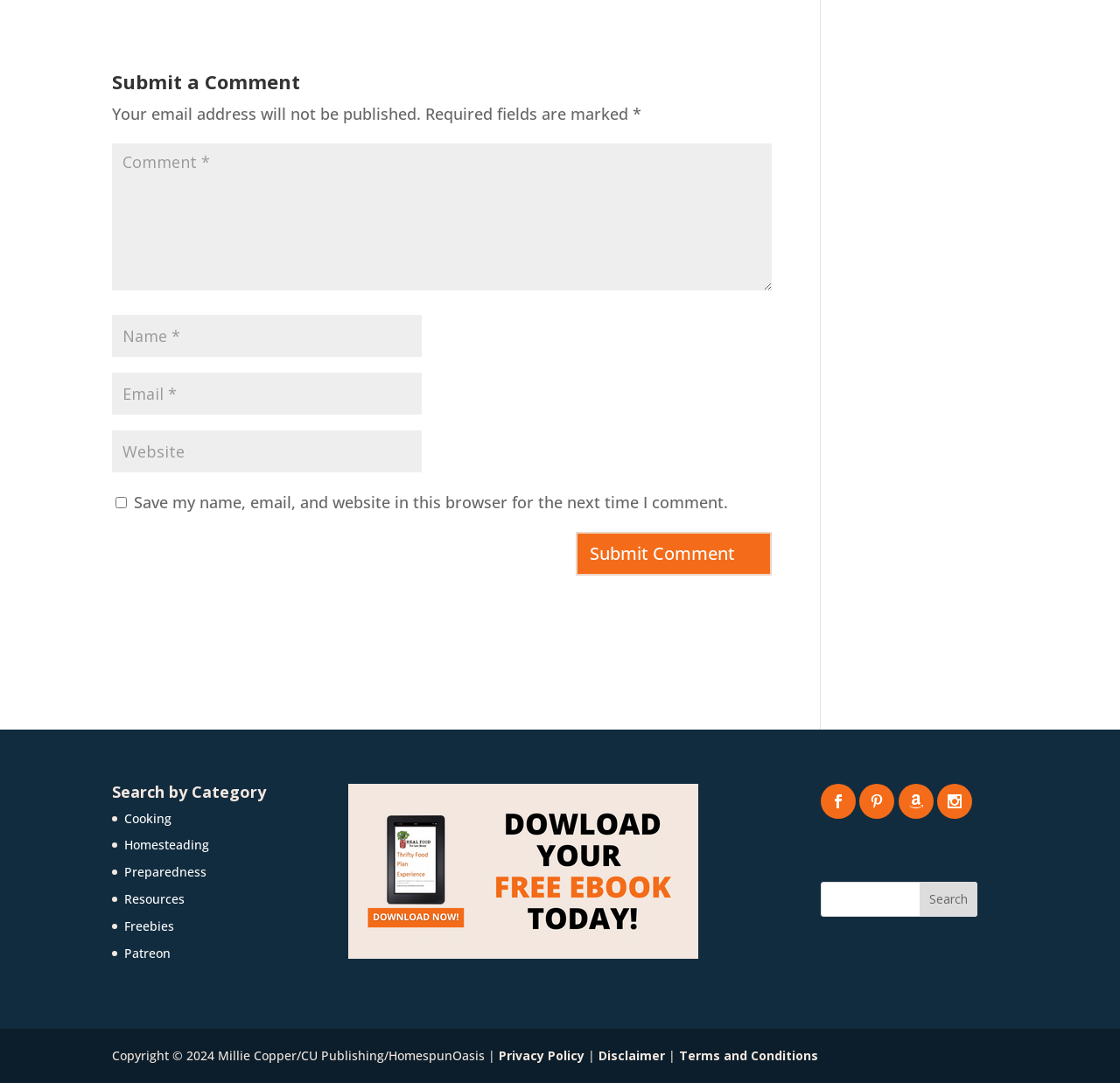Give the bounding box coordinates for the element described by: "Privacy Policy".

[0.445, 0.967, 0.522, 0.982]